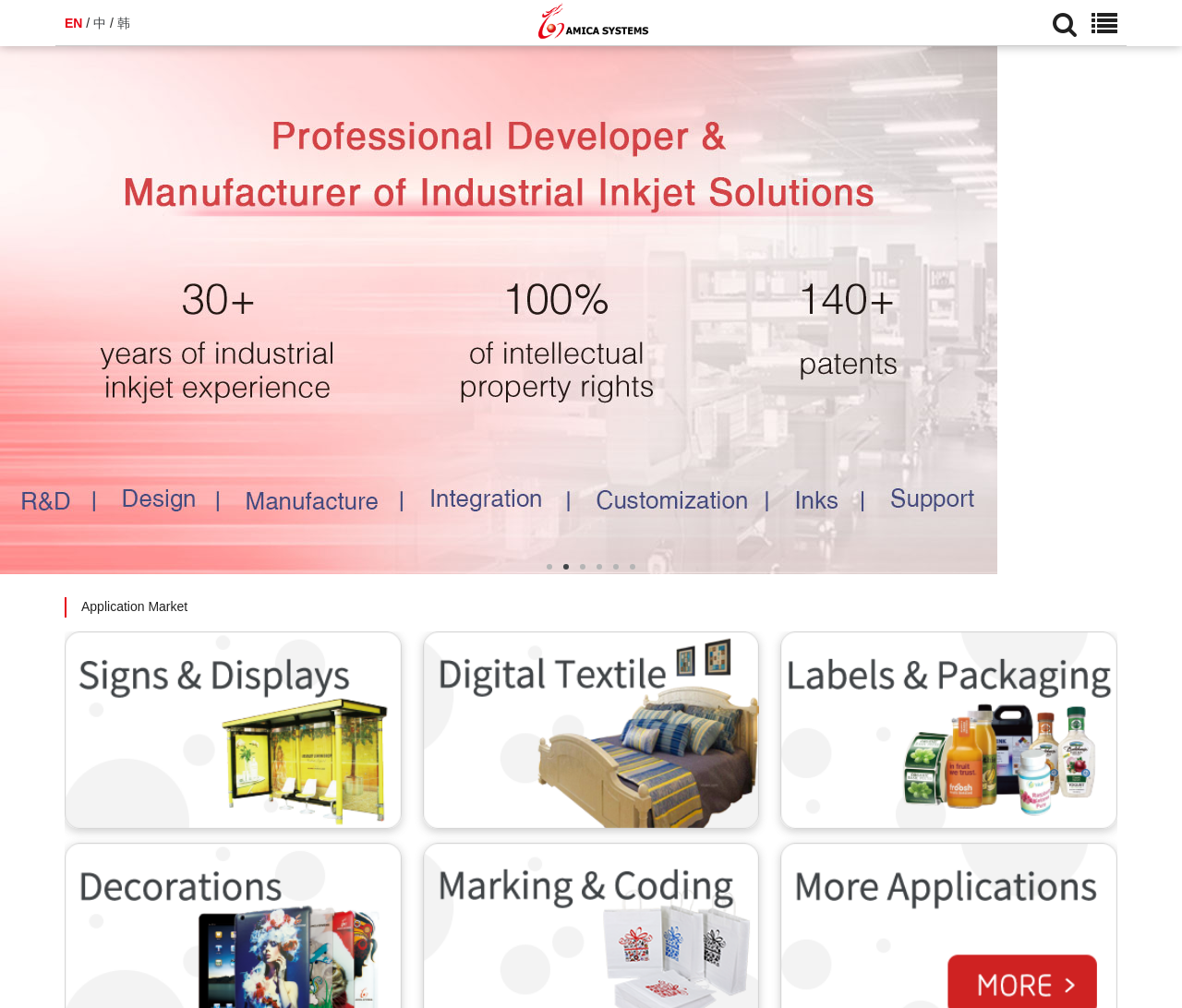Summarize the webpage with a detailed and informative caption.

The webpage is about AMICA SYSTEMS, a company specializing in industrial image graphics and inkjet technologies. At the top, there is a section with multiple static text elements, each describing a type of printer, such as "Inkjet Printer", "Single-Pass Inkjet Printer", and "Hybrid Printer". These text elements are aligned vertically and positioned on the right side of the page.

Below this section, there are links to different languages, including English, Chinese, and Korean, located at the top left corner of the page. Next to these links, there is a logo image.

On the left side of the page, there is a menu with links to various pages, including "About Amica Systems", which has a corresponding image below it. The menu is positioned vertically, with each link stacked on top of the other.

At the bottom of the page, there is a section titled "Application Market", with links to different application markets, such as "Signs & Displays", "Digital Textile", and "Labels & Packaging". Each link has a corresponding image next to it, and they are positioned horizontally across the page.

There are also pagination links at the bottom of the page, with numbers from 1 to 6, allowing users to navigate through multiple pages.